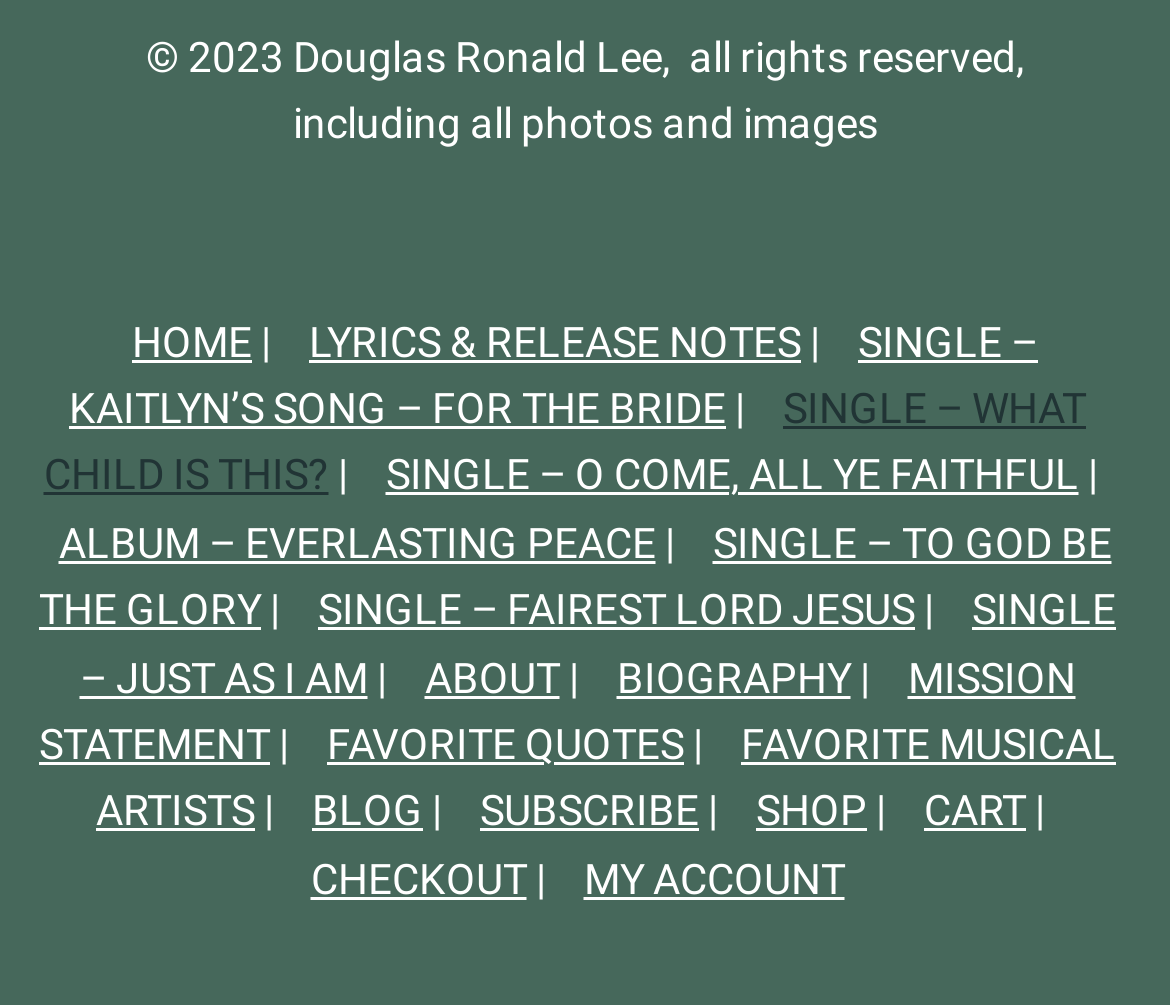For the element described, predict the bounding box coordinates as (top-left x, top-left y, bottom-right x, bottom-right y). All values should be between 0 and 1. Element description: My account

[0.499, 0.85, 0.722, 0.898]